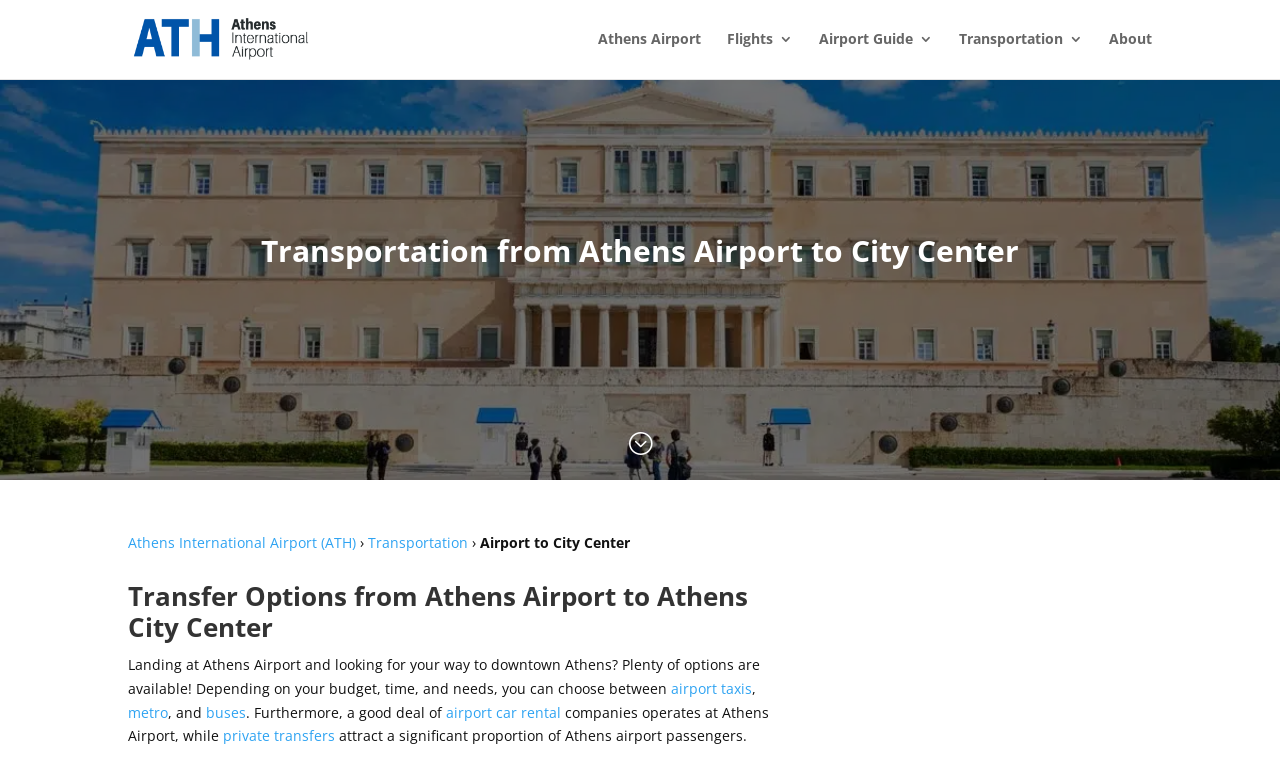Predict the bounding box coordinates of the area that should be clicked to accomplish the following instruction: "Explore private transfers". The bounding box coordinates should consist of four float numbers between 0 and 1, i.e., [left, top, right, bottom].

[0.174, 0.946, 0.262, 0.97]